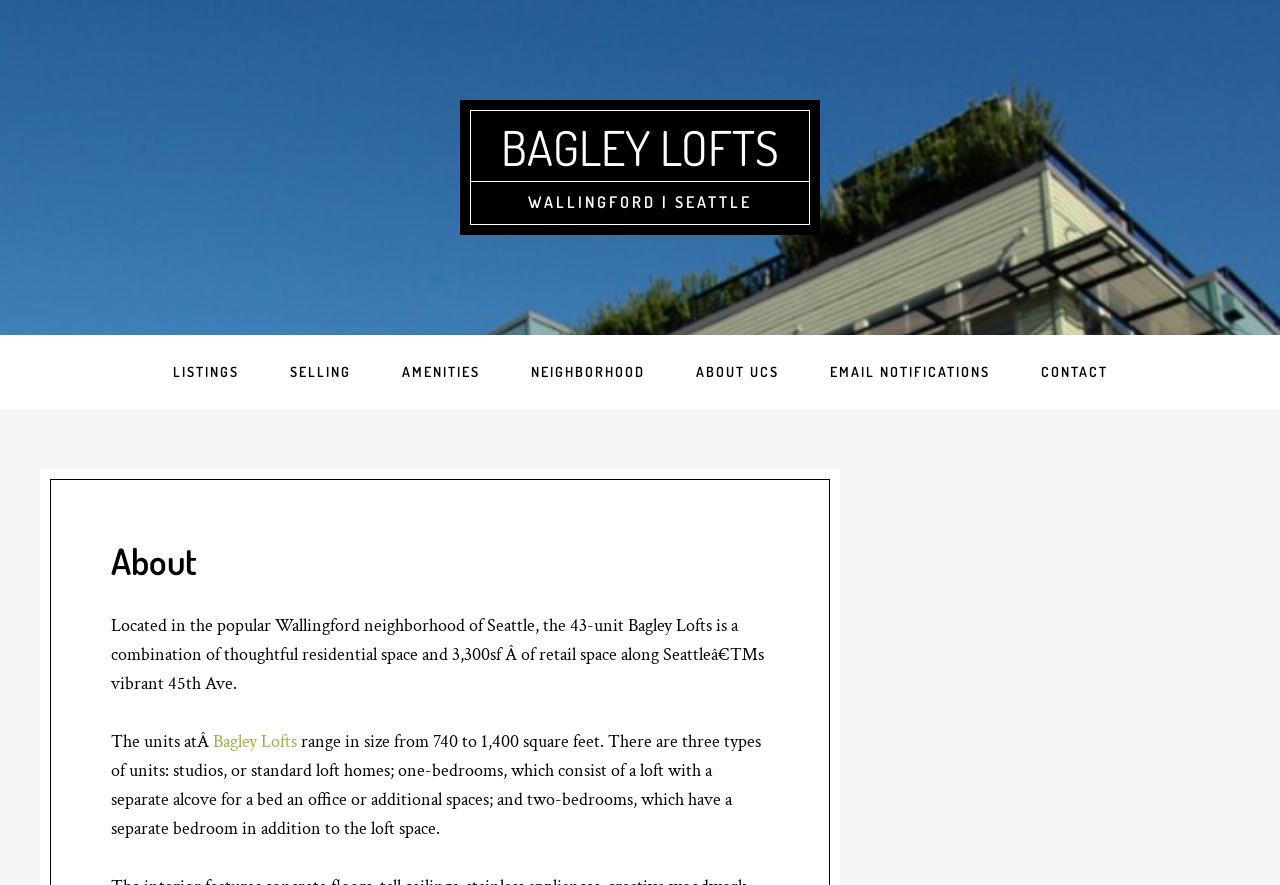Identify the bounding box coordinates for the UI element that matches this description: "Bagley Lofts".

[0.391, 0.132, 0.609, 0.2]